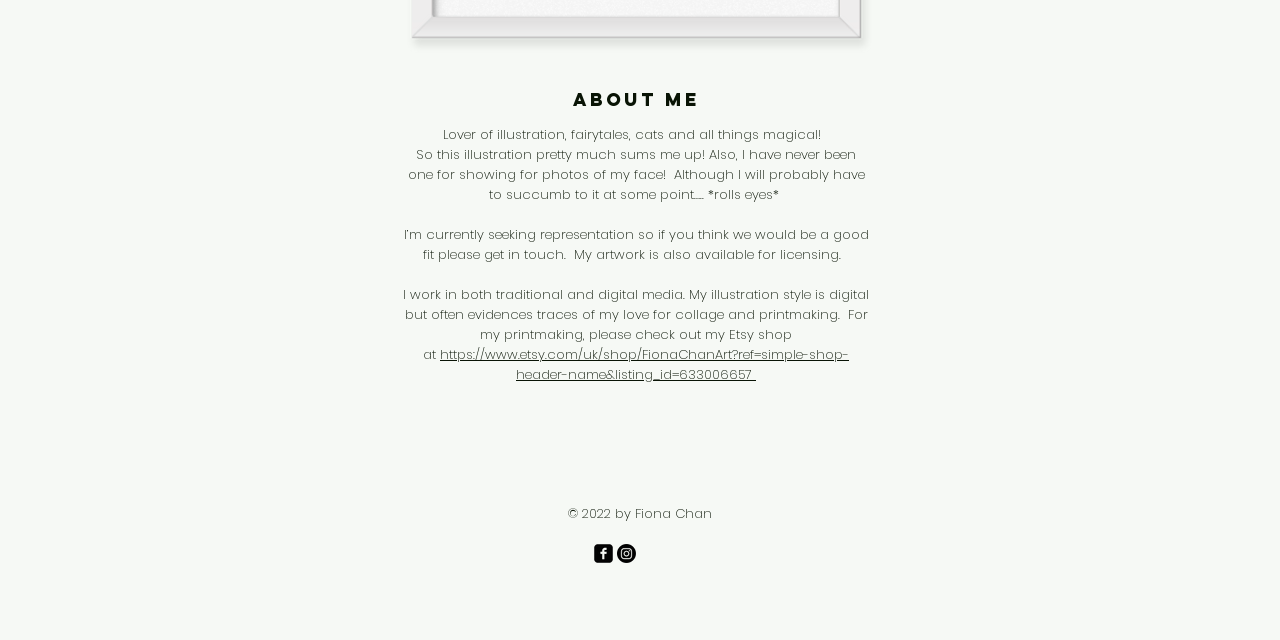Find the bounding box coordinates of the UI element according to this description: "https://www.etsy.com/uk/shop/FionaChanArt?ref=simple-shop-header-name&listing_id=633006657".

[0.344, 0.54, 0.663, 0.601]